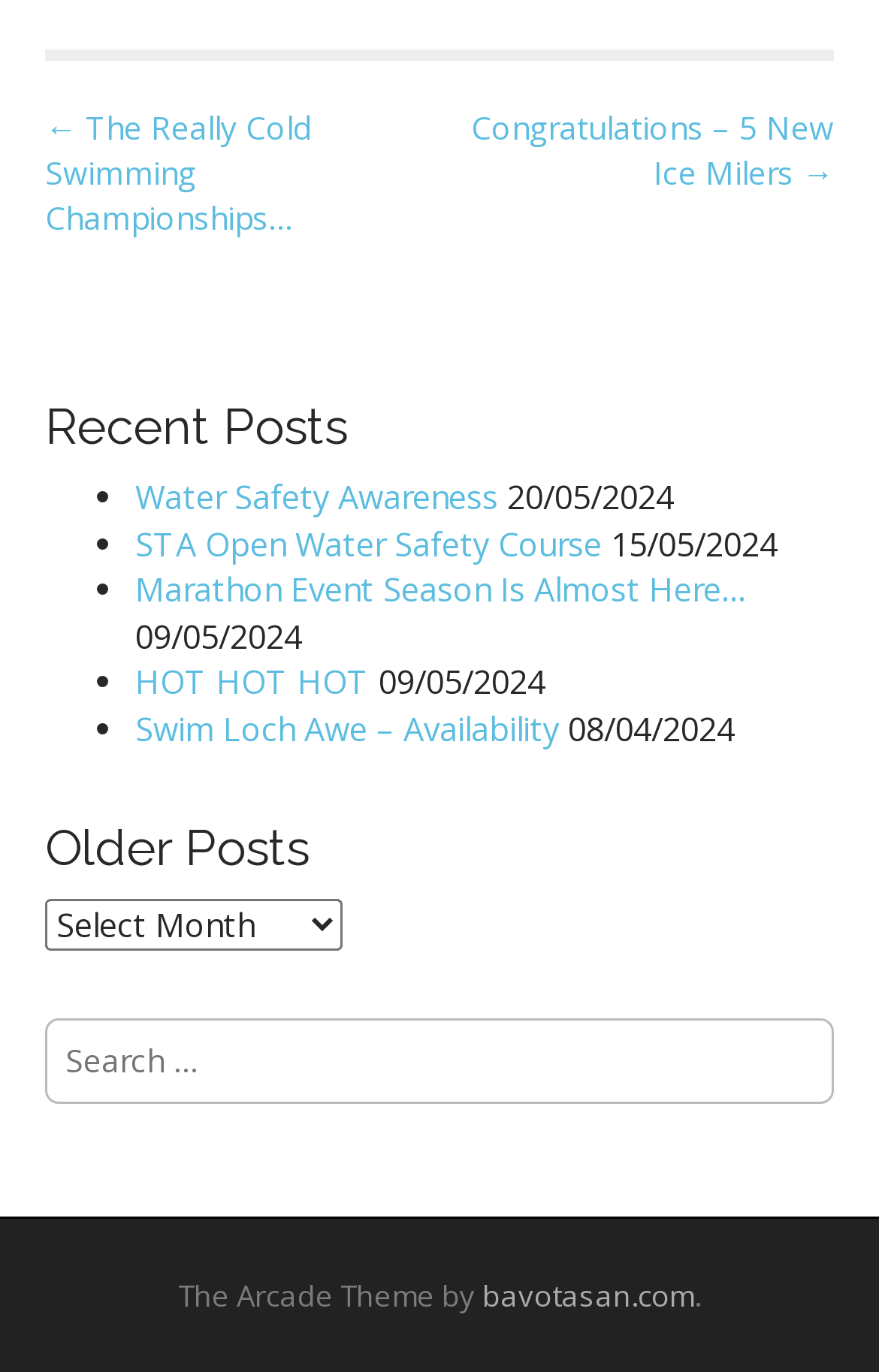Based on the description "bavotasan.com", find the bounding box of the specified UI element.

[0.549, 0.929, 0.79, 0.958]